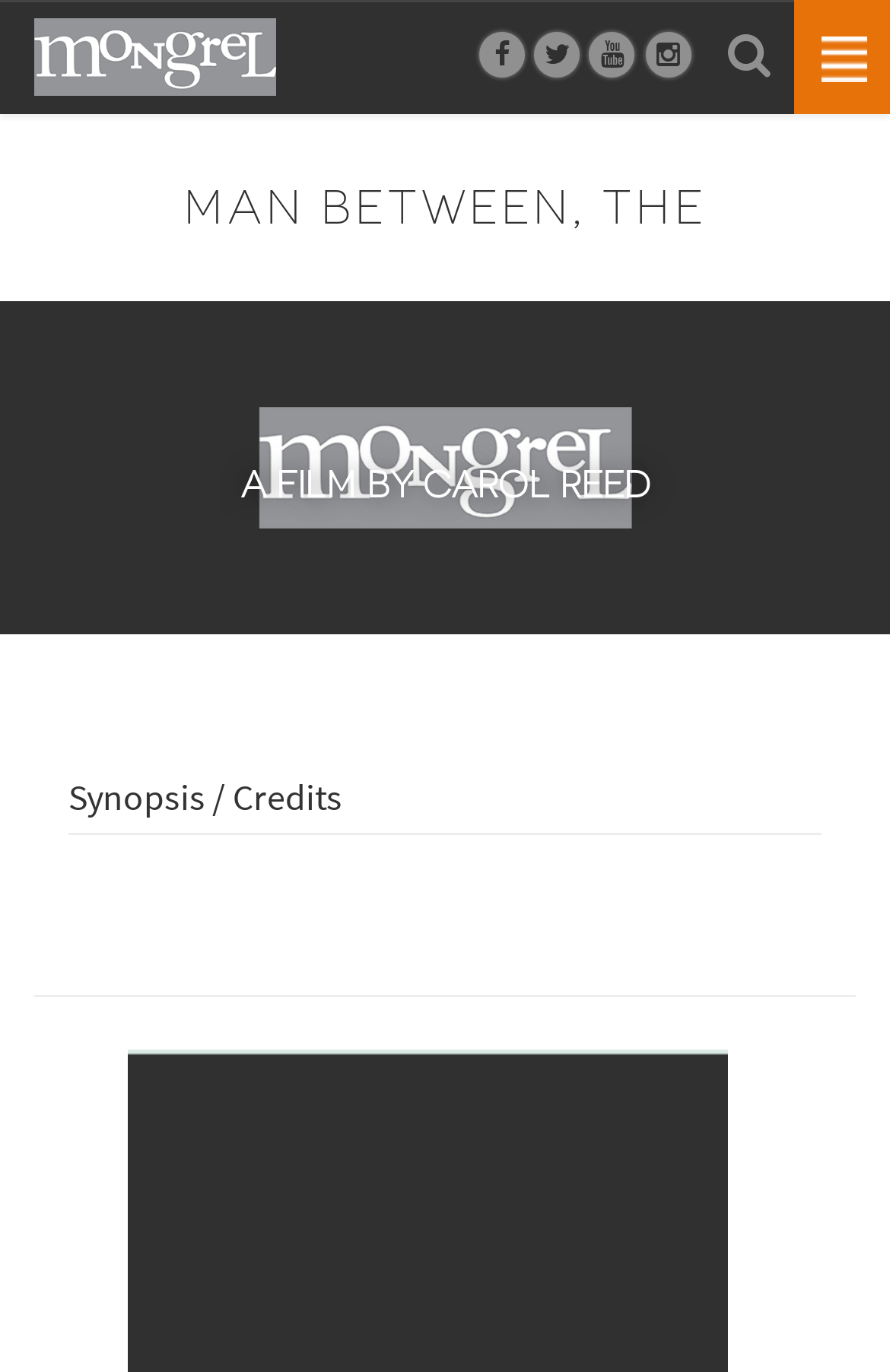Respond to the following question using a concise word or phrase: 
How many social media links are present?

5